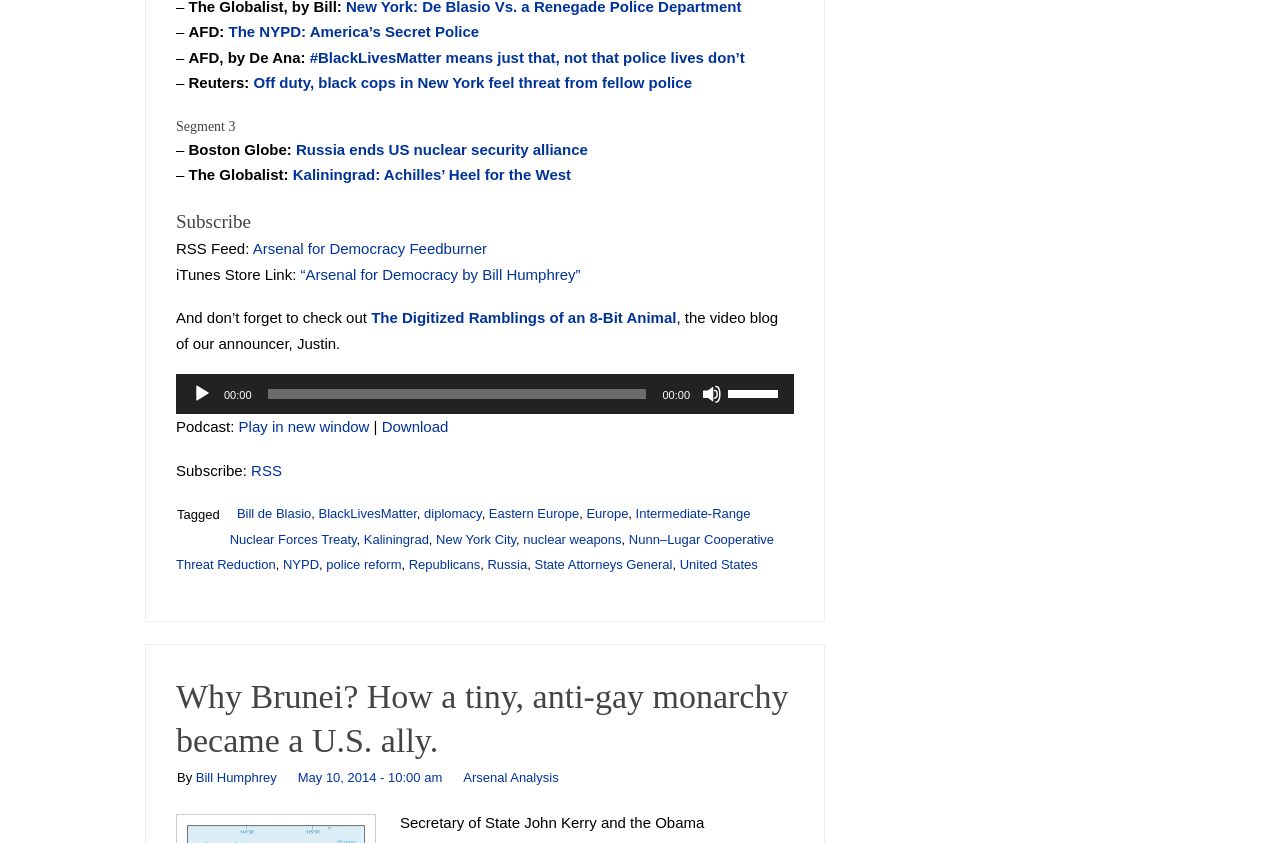Can you provide the bounding box coordinates for the element that should be clicked to implement the instruction: "Read the article 'Why Brunei? How a tiny, anti-gay monarchy became a U.S. ally.'"?

[0.138, 0.805, 0.616, 0.901]